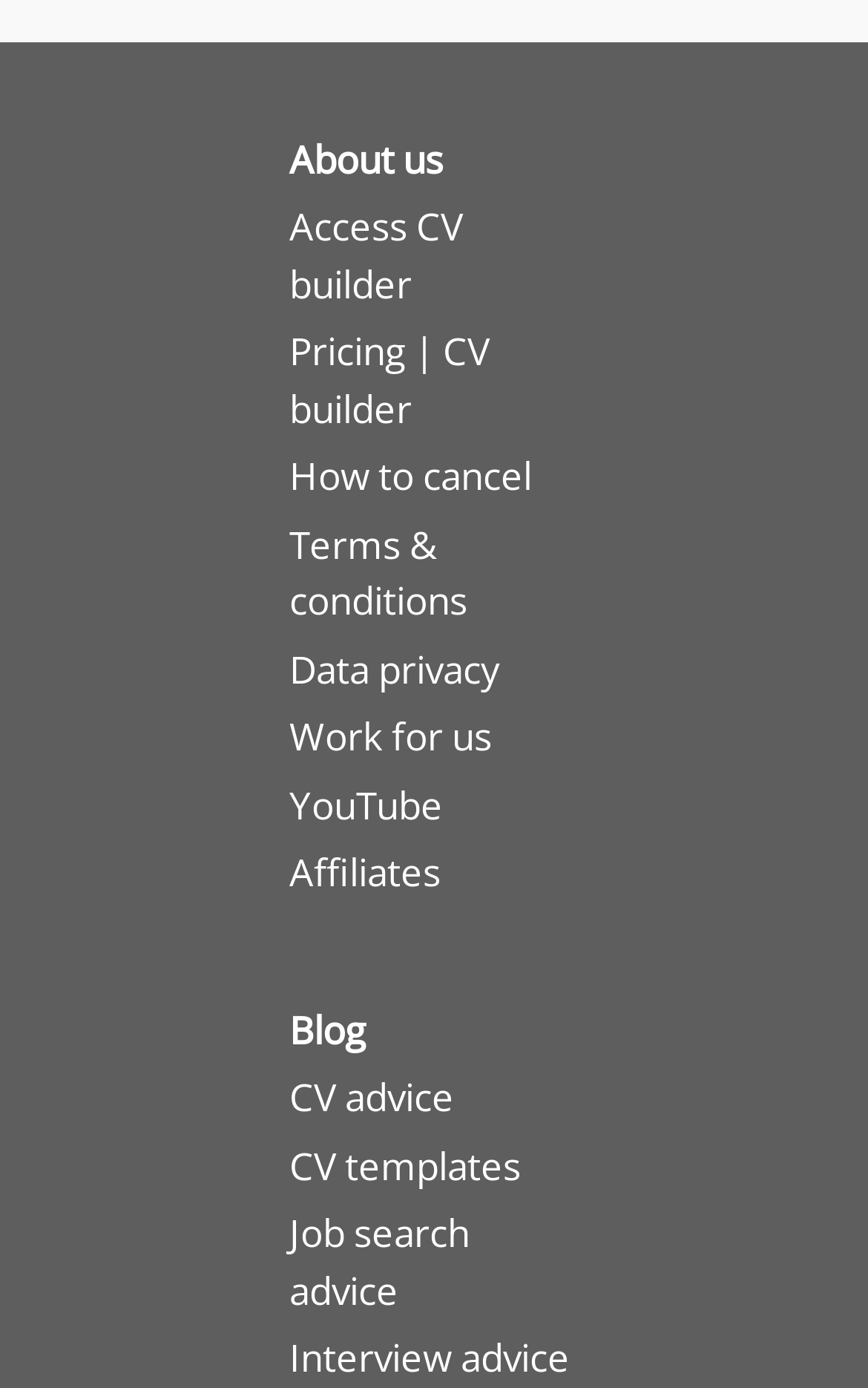Using the provided description Cloud Security, find the bounding box coordinates for the UI element. Provide the coordinates in (top-left x, top-left y, bottom-right x, bottom-right y) format, ensuring all values are between 0 and 1.

None